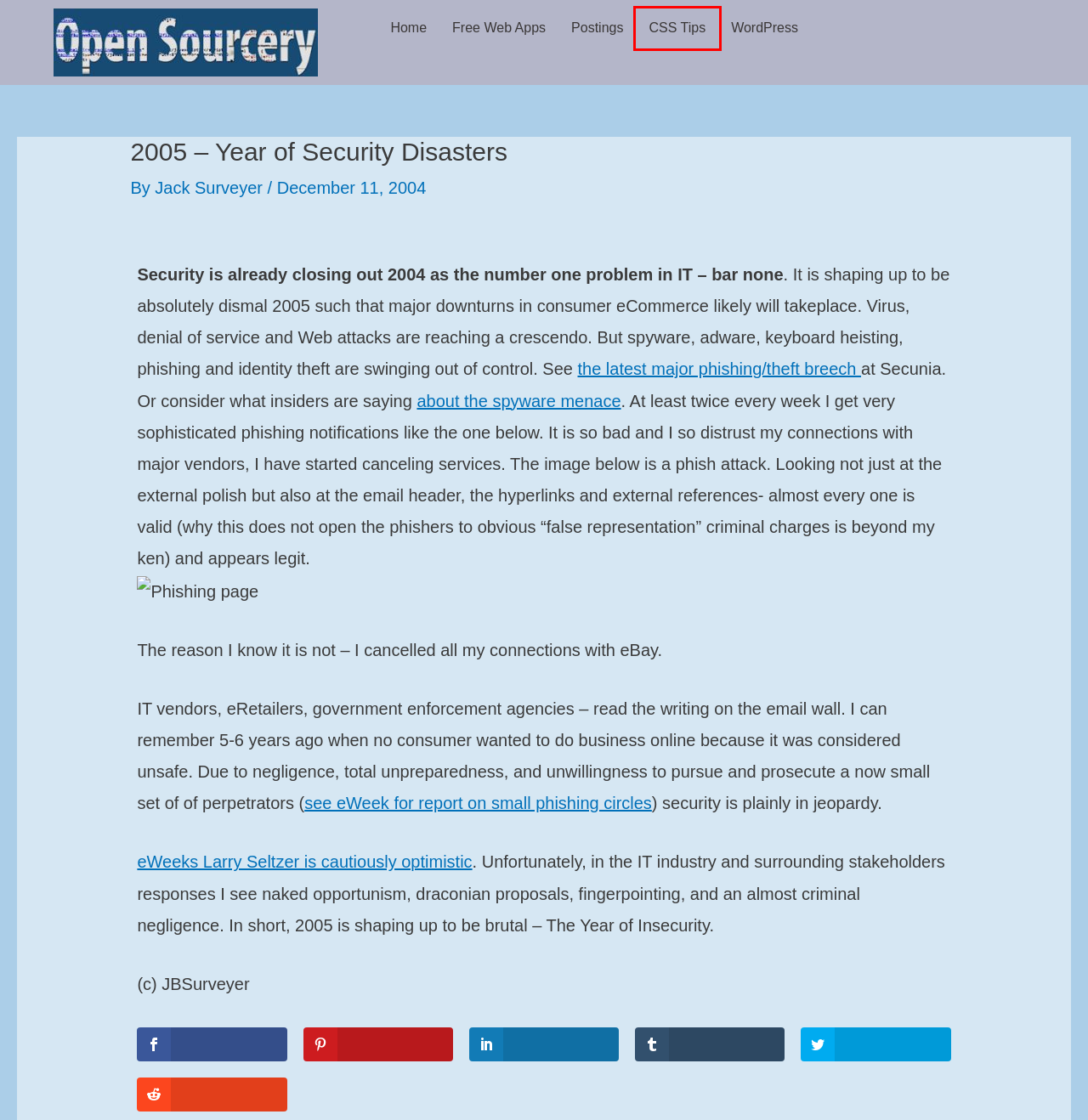Examine the screenshot of a webpage with a red rectangle bounding box. Select the most accurate webpage description that matches the new webpage after clicking the element within the bounding box. Here are the candidates:
A. Essential Links
B. Visual Studio 2005: Return of Just Good Enough – The Real OpenSourcery
C. CSS Styling Tips – The Real OpenSourcery
D. Phishing Defenses are Pharcical – The Real OpenSourcery
E. Home – The Real OpenSourcery
F. Postings – The Real OpenSourcery
G. Altova UModel 2005 – The Real OpenSourcery
H. WordPress Insights – The Real OpenSourcery

C